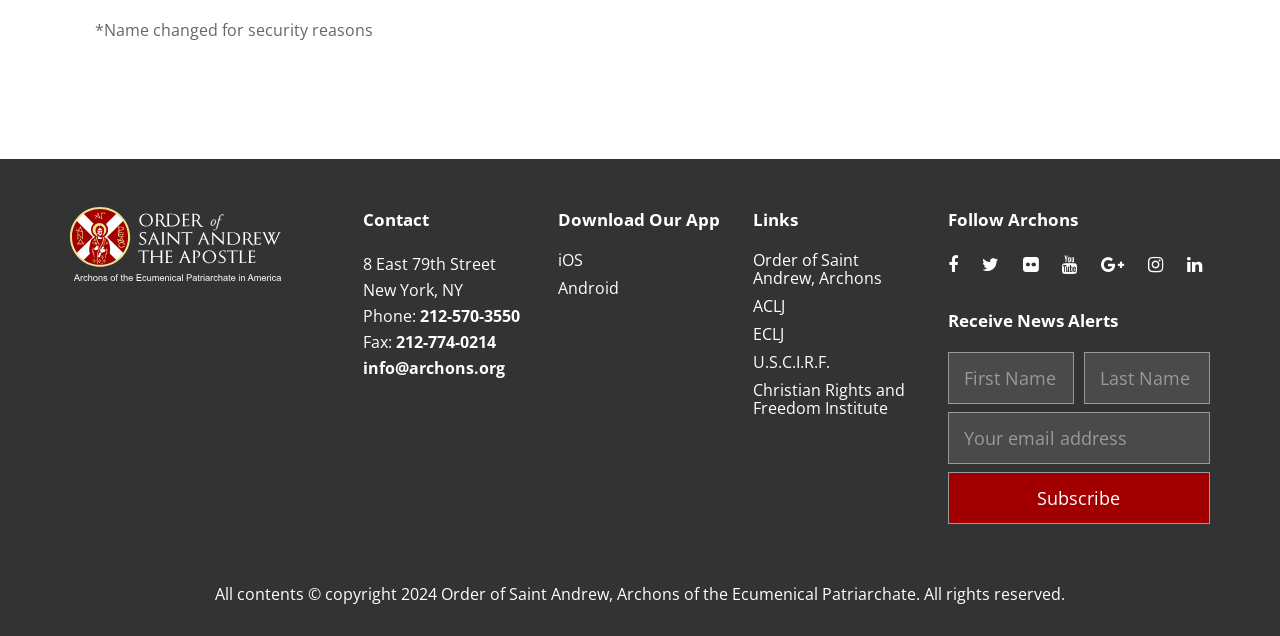Highlight the bounding box coordinates of the region I should click on to meet the following instruction: "Follow Archons on Facebook".

[0.74, 0.394, 0.748, 0.435]